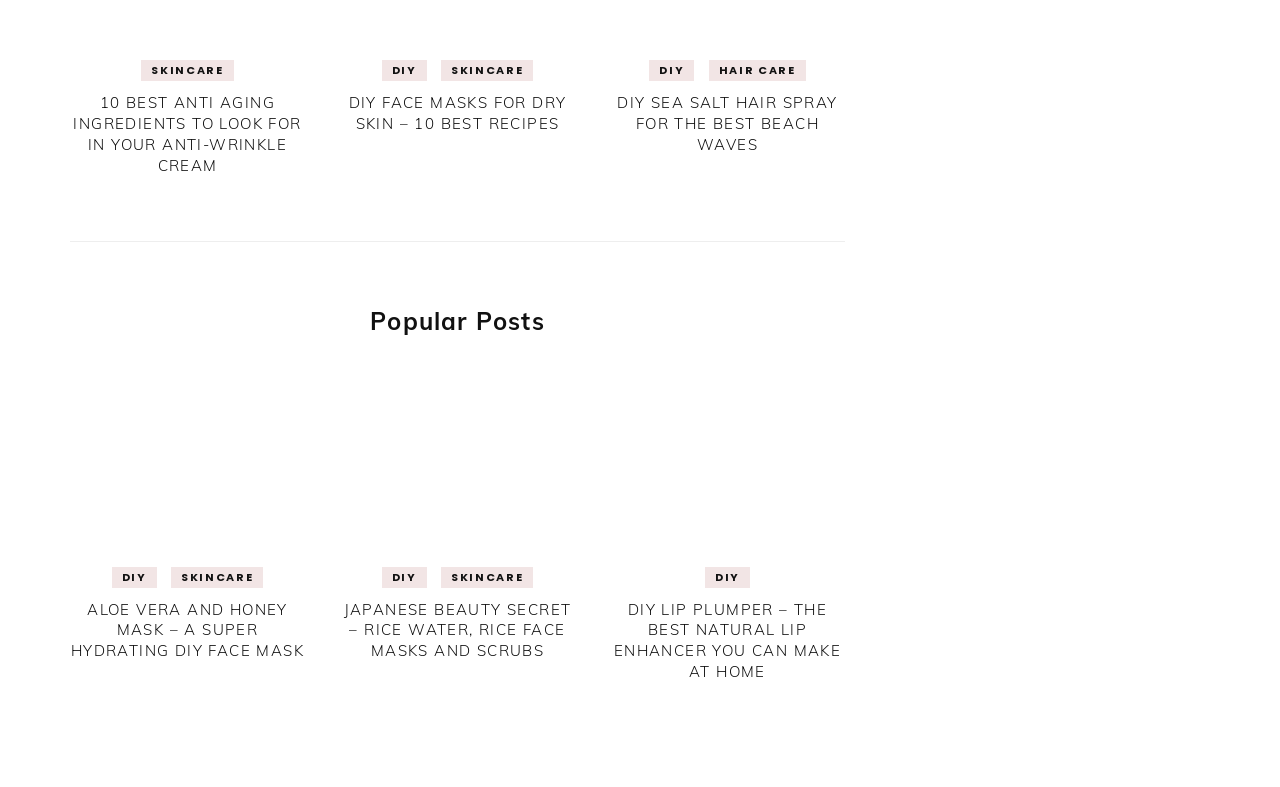How many articles are on this webpage?
Using the visual information, respond with a single word or phrase.

3